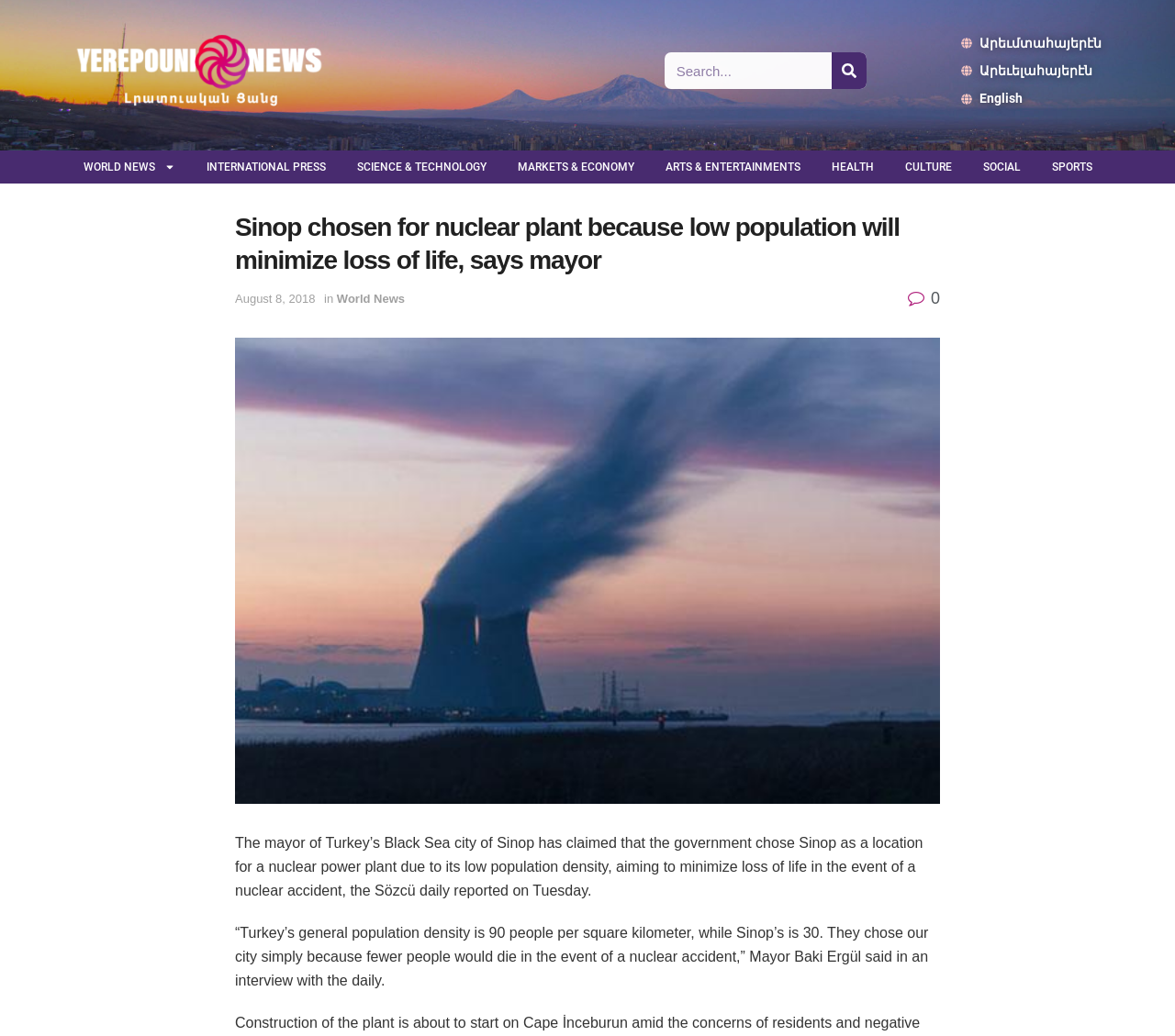Give a concise answer using one word or a phrase to the following question:
What is the population density of Sinop?

30 people per square kilometer